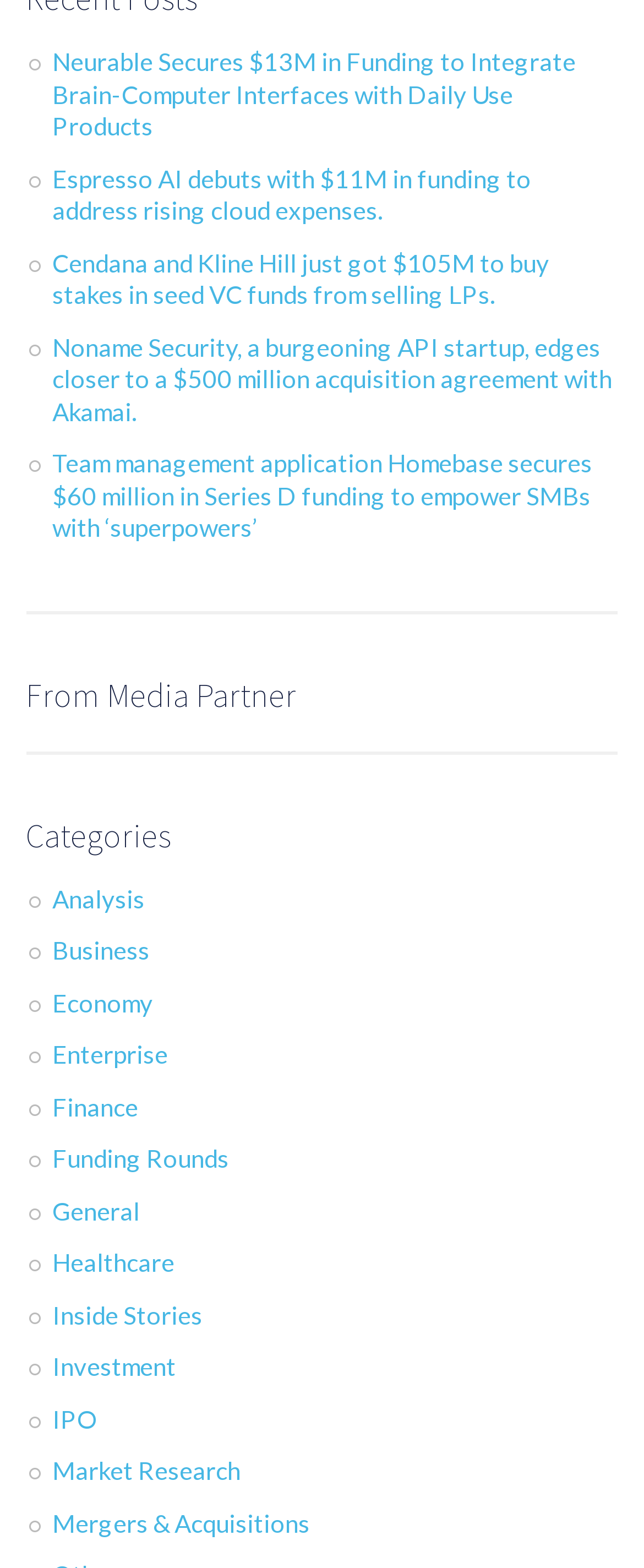Using details from the image, please answer the following question comprehensively:
What is the topic of the first article?

The first link on the webpage is 'Neurable Secures $13M in Funding to Integrate Brain-Computer Interfaces with Daily Use Products'. The topic of this article is funding, specifically a company receiving $13M in funding.